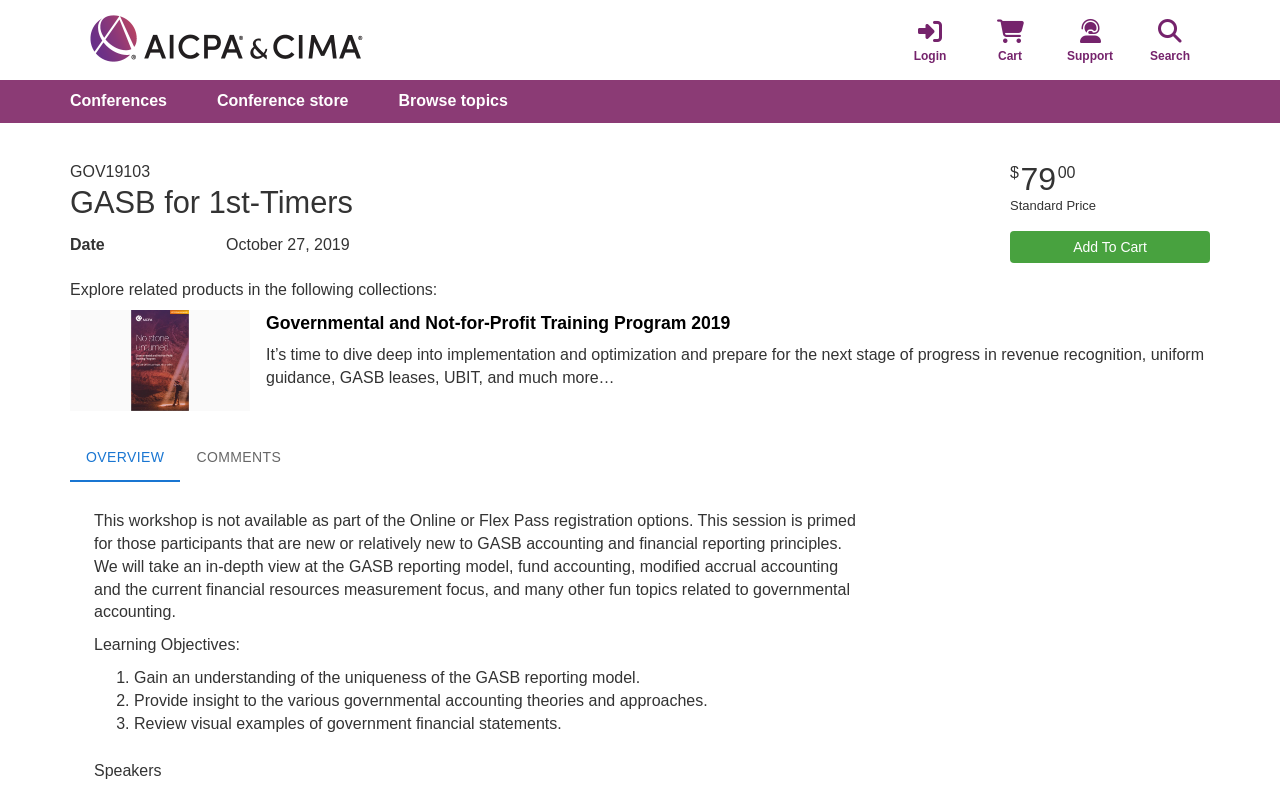What is the purpose of the 'Add To Cart' button?
Please provide a comprehensive answer based on the information in the image.

I inferred the purpose of the 'Add To Cart' button by its location on the webpage and its text, which suggests that it is used to add the workshop to the cart for registration or purchase.